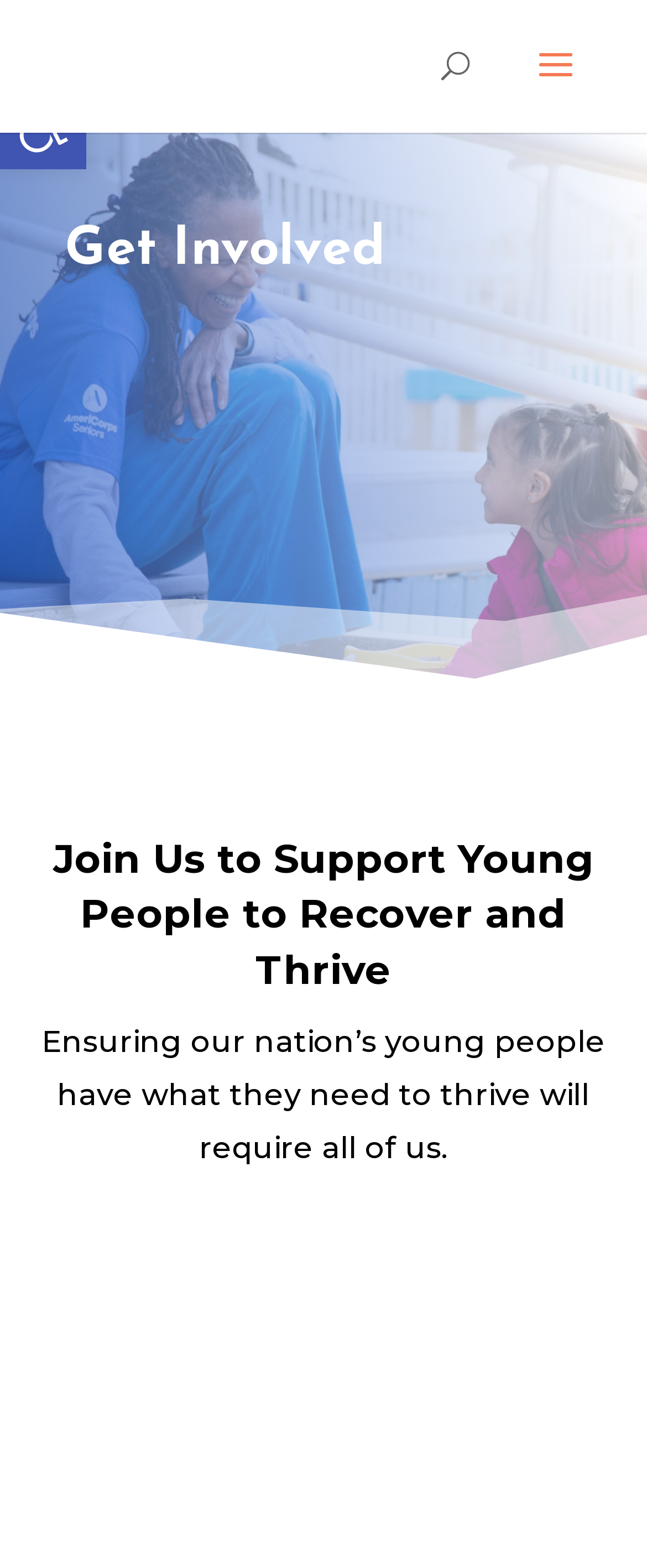Using the information in the image, give a detailed answer to the following question: How many categories of supporters are mentioned?

The webpage mentions 'INDIVIDUALS' as a category of supporters, but does not explicitly mention any other categories.